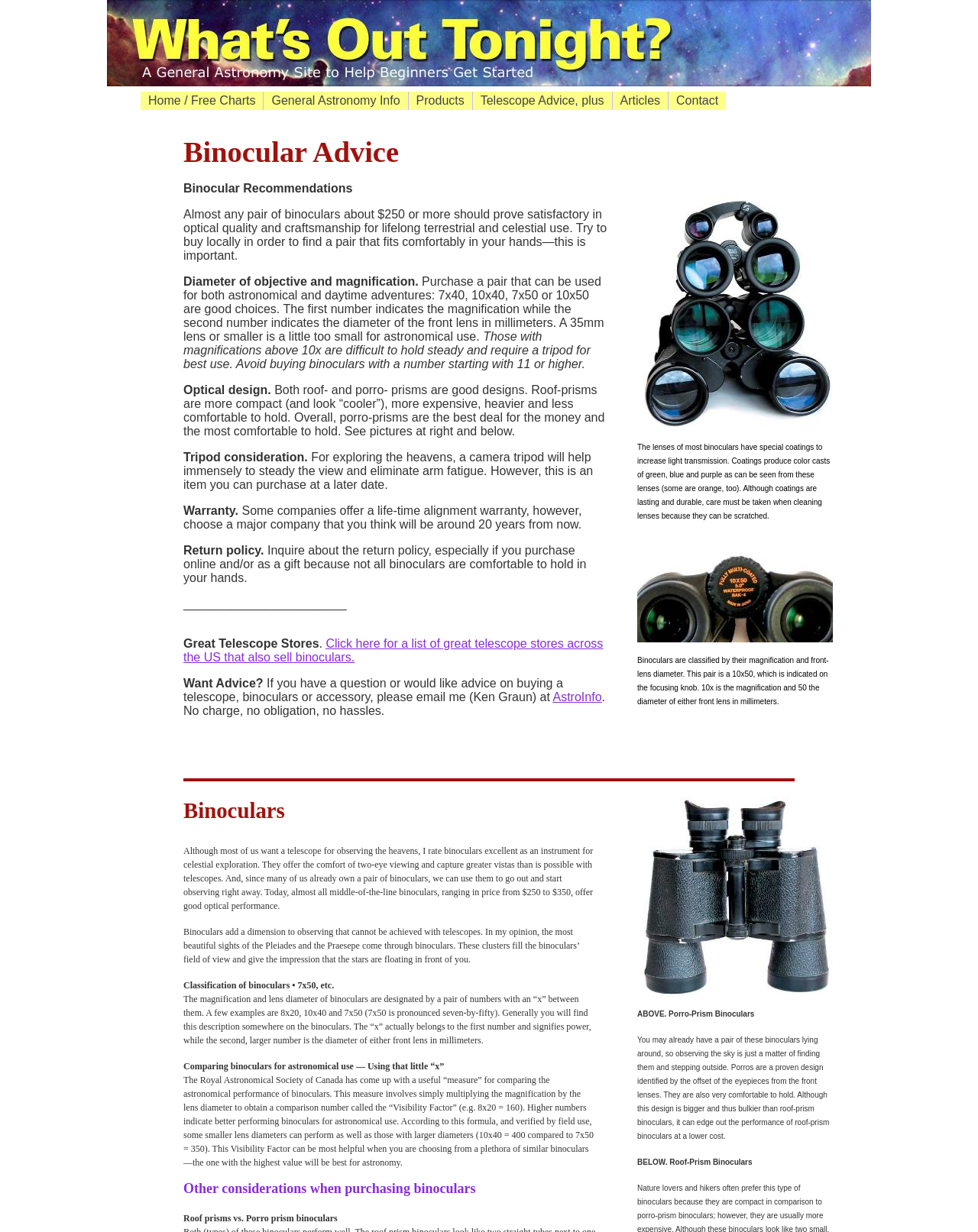Using the description: "General Astronomy Info", identify the bounding box of the corresponding UI element in the screenshot.

[0.27, 0.074, 0.417, 0.089]